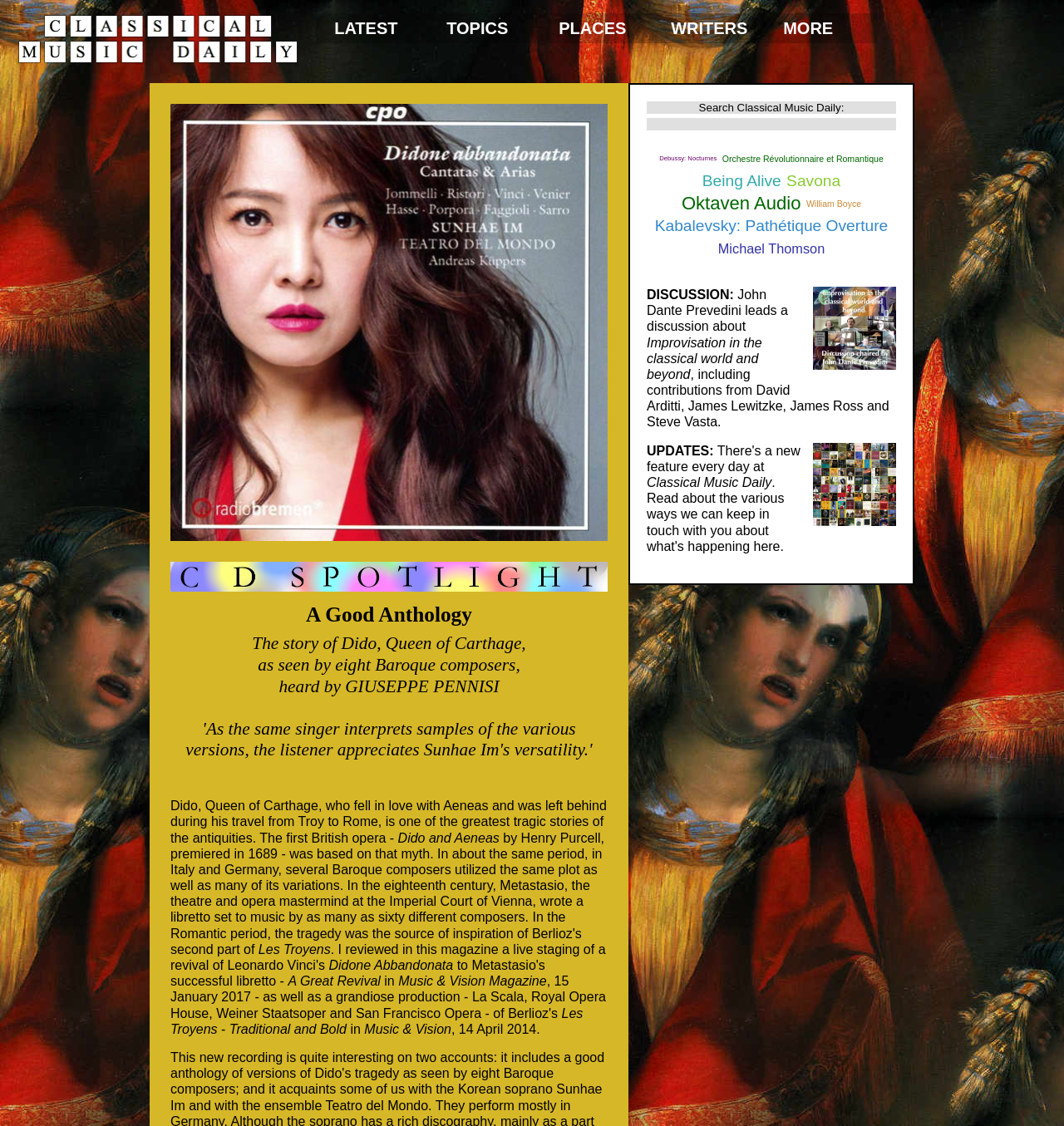Please indicate the bounding box coordinates for the clickable area to complete the following task: "View experts in FDA and standards compliance". The coordinates should be specified as four float numbers between 0 and 1, i.e., [left, top, right, bottom].

None